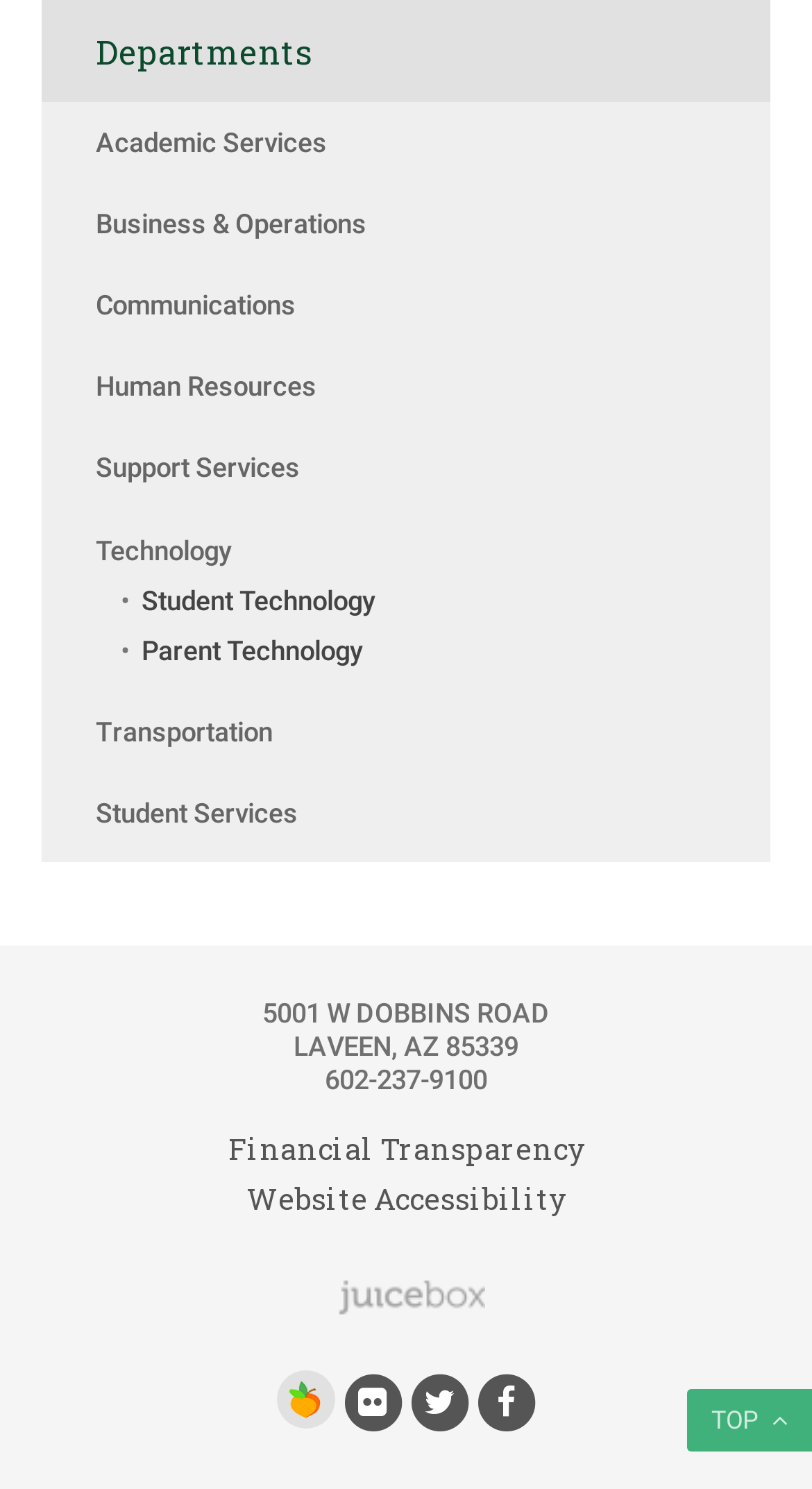What is the phone number of the organization?
Based on the image, answer the question in a detailed manner.

I found the phone number by looking at the static text element at the bottom of the page, which contains the phone number.